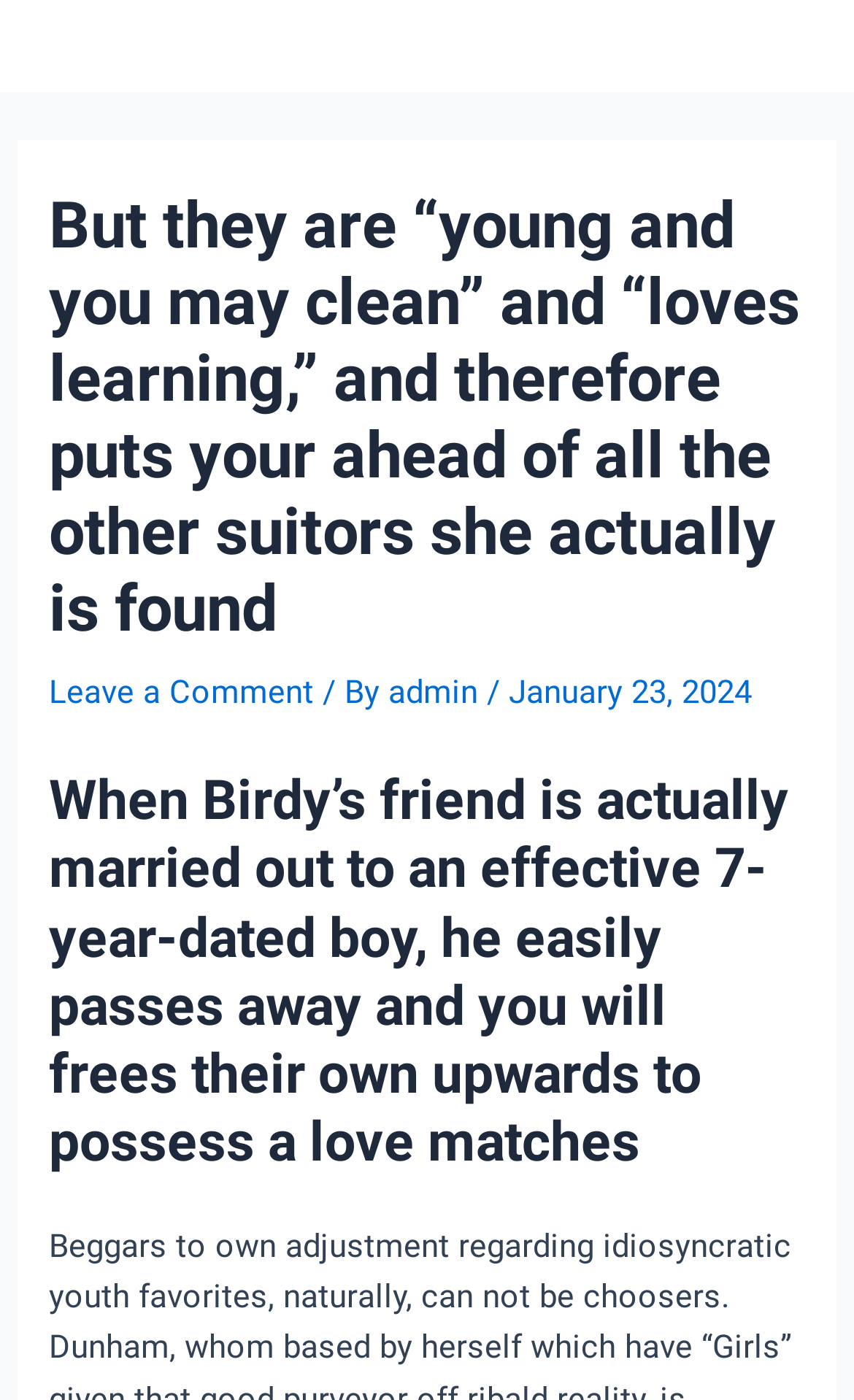Please specify the bounding box coordinates in the format (top-left x, top-left y, bottom-right x, bottom-right y), with all values as floating point numbers between 0 and 1. Identify the bounding box of the UI element described by: admin

[0.455, 0.48, 0.57, 0.508]